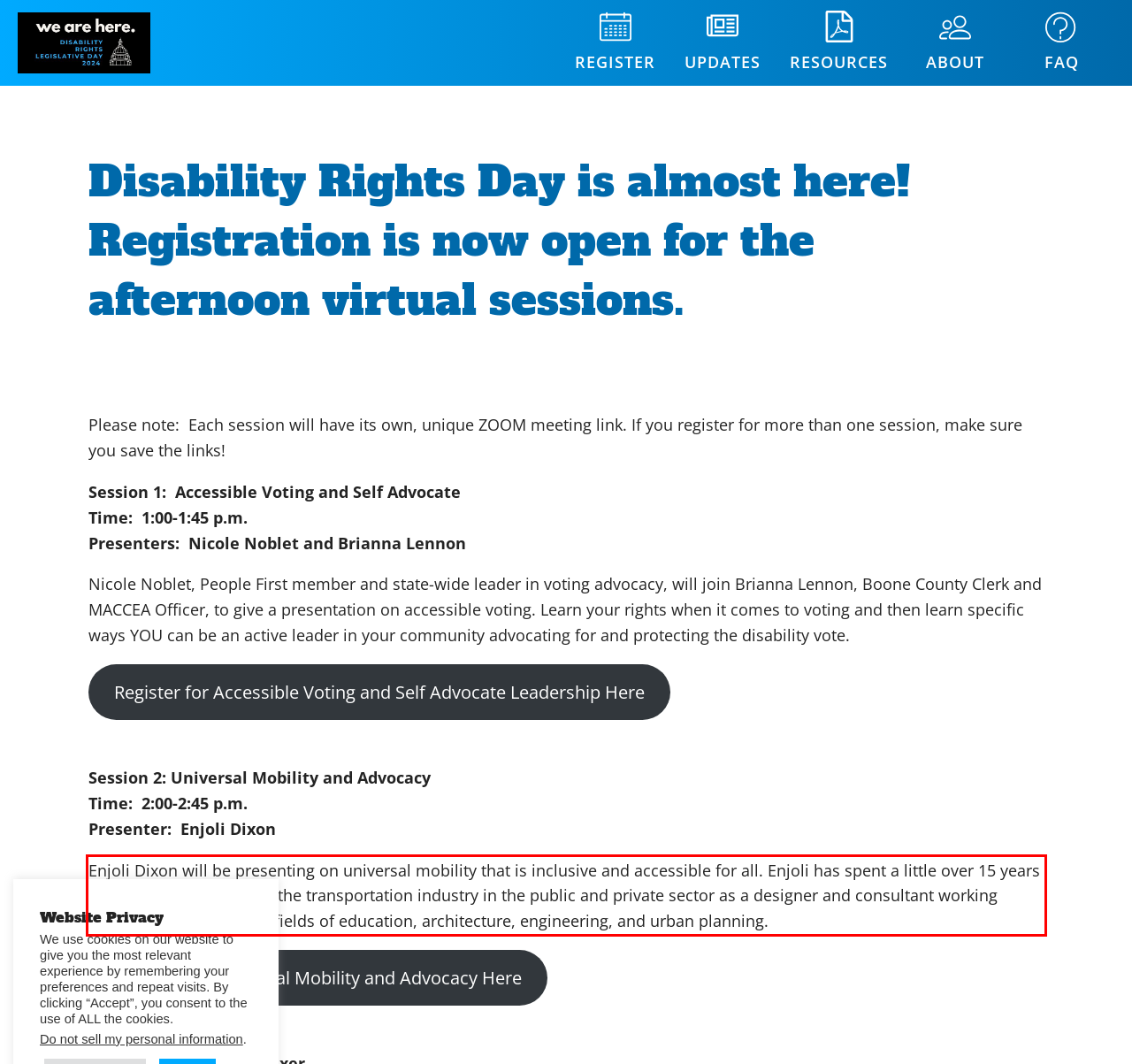Look at the screenshot of the webpage, locate the red rectangle bounding box, and generate the text content that it contains.

Enjoli Dixon will be presenting on universal mobility that is inclusive and accessible for all. Enjoli has spent a little over 15 years in the U.S. and abroad in the transportation industry in the public and private sector as a designer and consultant working across the various STEM fields of education, architecture, engineering, and urban planning.